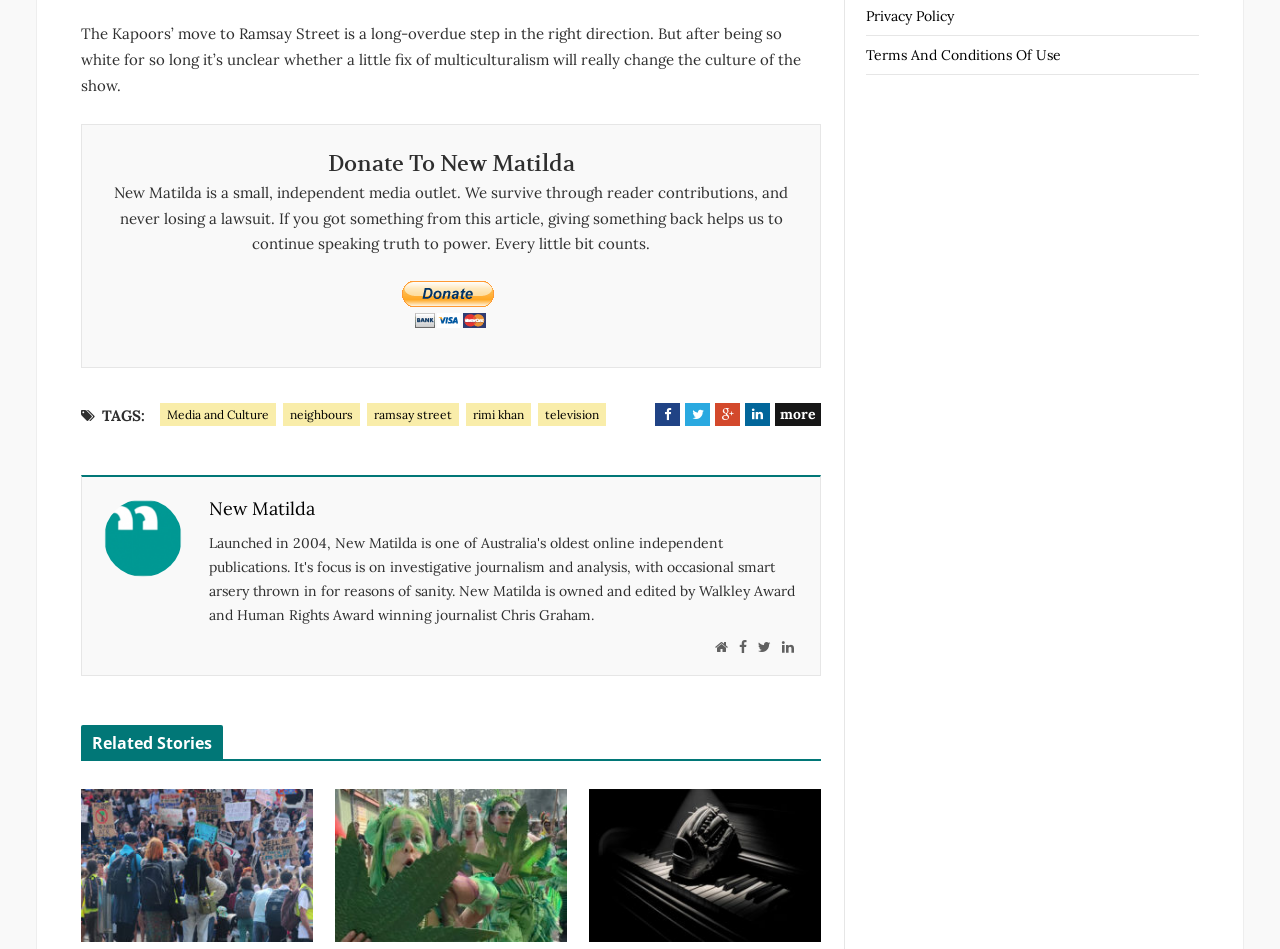Locate the bounding box coordinates of the area that needs to be clicked to fulfill the following instruction: "Donate to New Matilda". The coordinates should be in the format of four float numbers between 0 and 1, namely [left, top, right, bottom].

[0.301, 0.287, 0.4, 0.355]